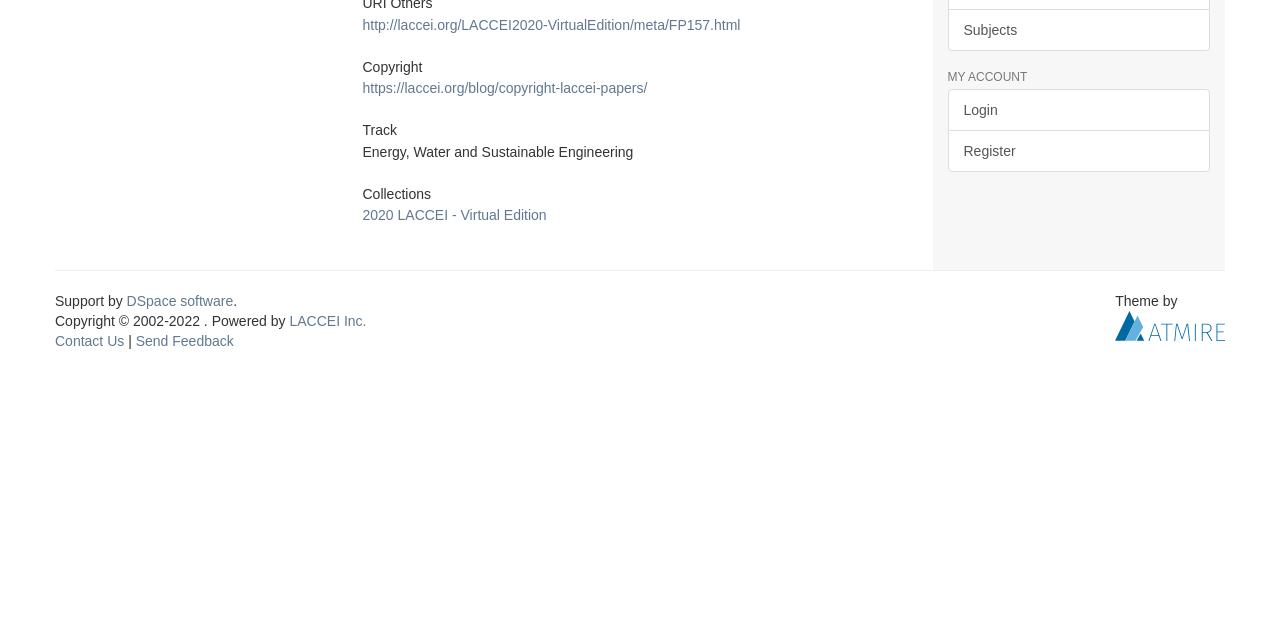Locate the UI element described by LACCEI Inc. in the provided webpage screenshot. Return the bounding box coordinates in the format (top-left x, top-left y, bottom-right x, bottom-right y), ensuring all values are between 0 and 1.

[0.226, 0.489, 0.286, 0.514]